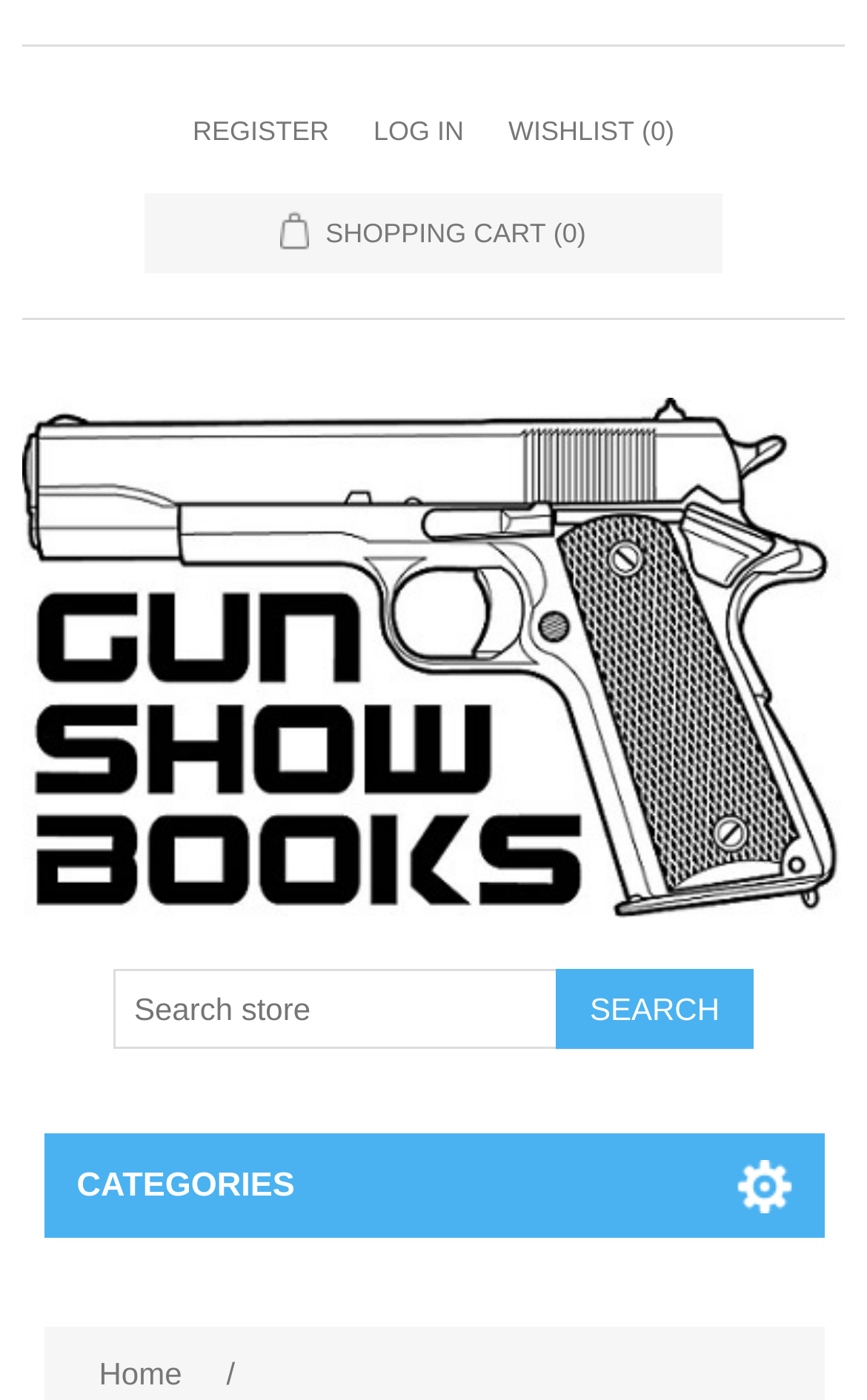Please provide the main heading of the webpage content.

Precision Shooting At 1,000 Yards